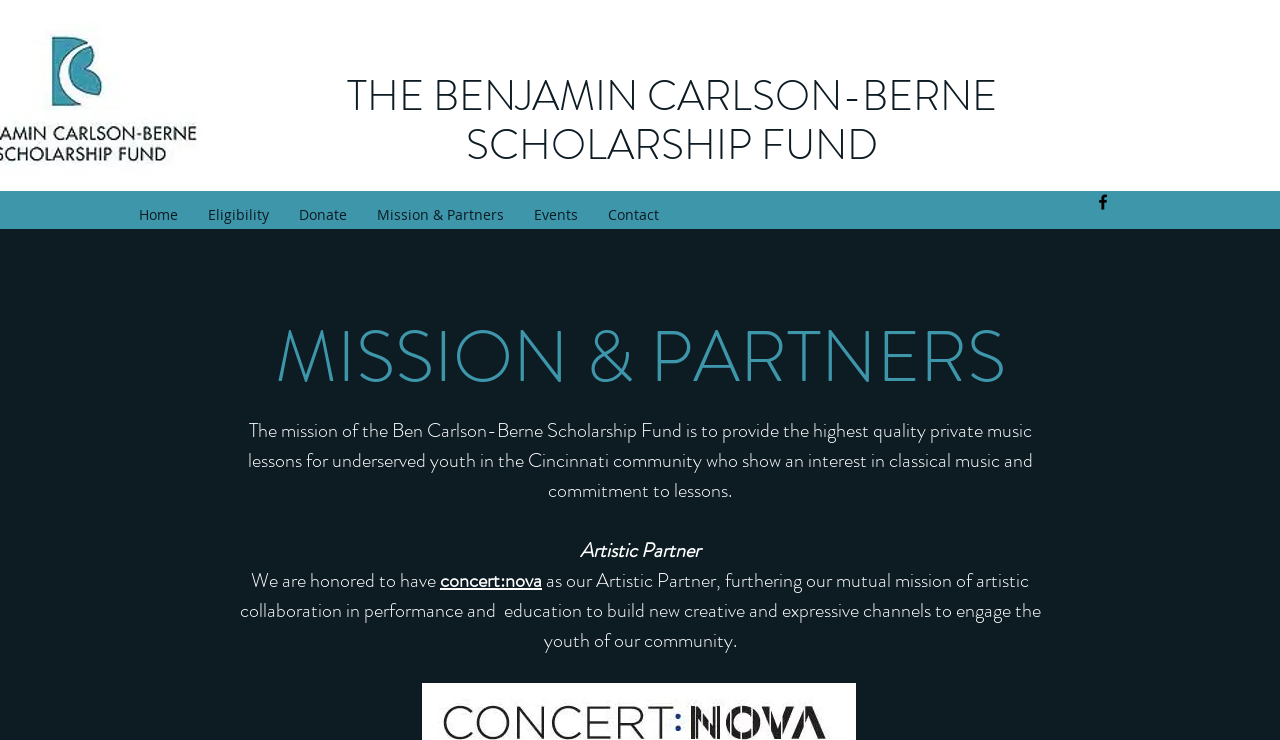Bounding box coordinates are given in the format (top-left x, top-left y, bottom-right x, bottom-right y). All values should be floating point numbers between 0 and 1. Provide the bounding box coordinate for the UI element described as: Mission & Partners

[0.283, 0.27, 0.405, 0.311]